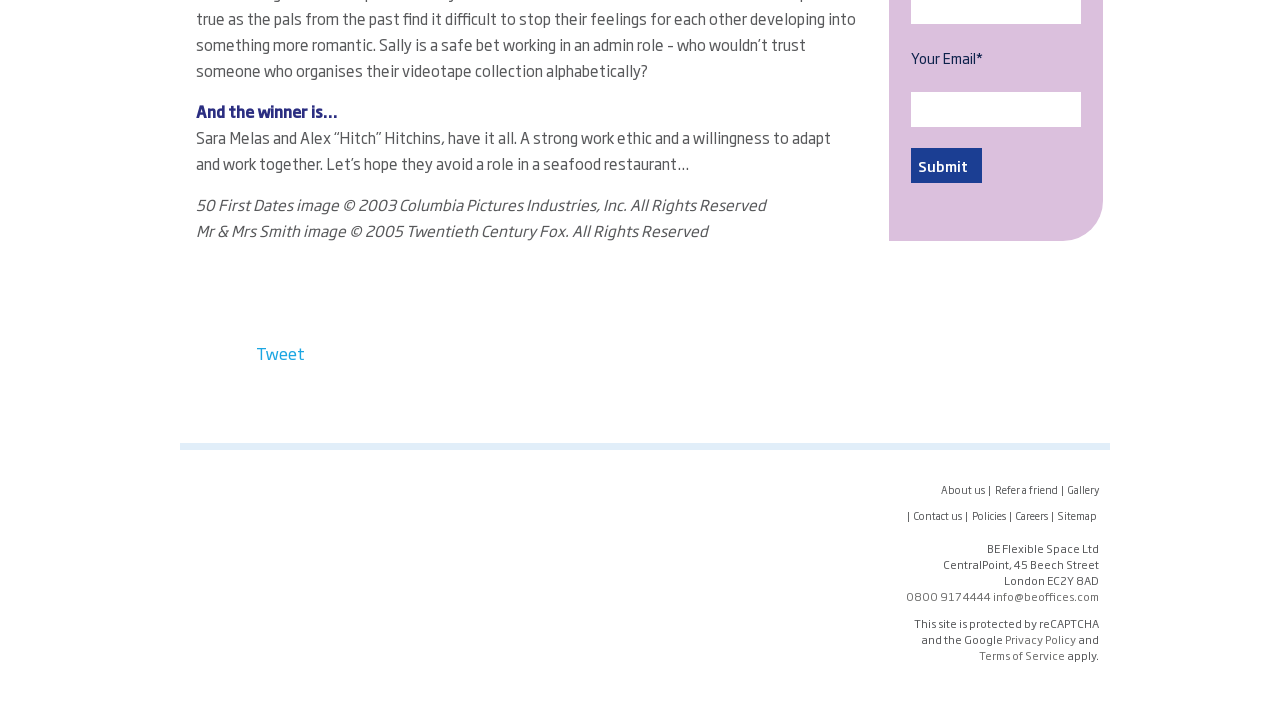What is the purpose of the reCAPTCHA?
Give a single word or phrase answer based on the content of the image.

To protect the site